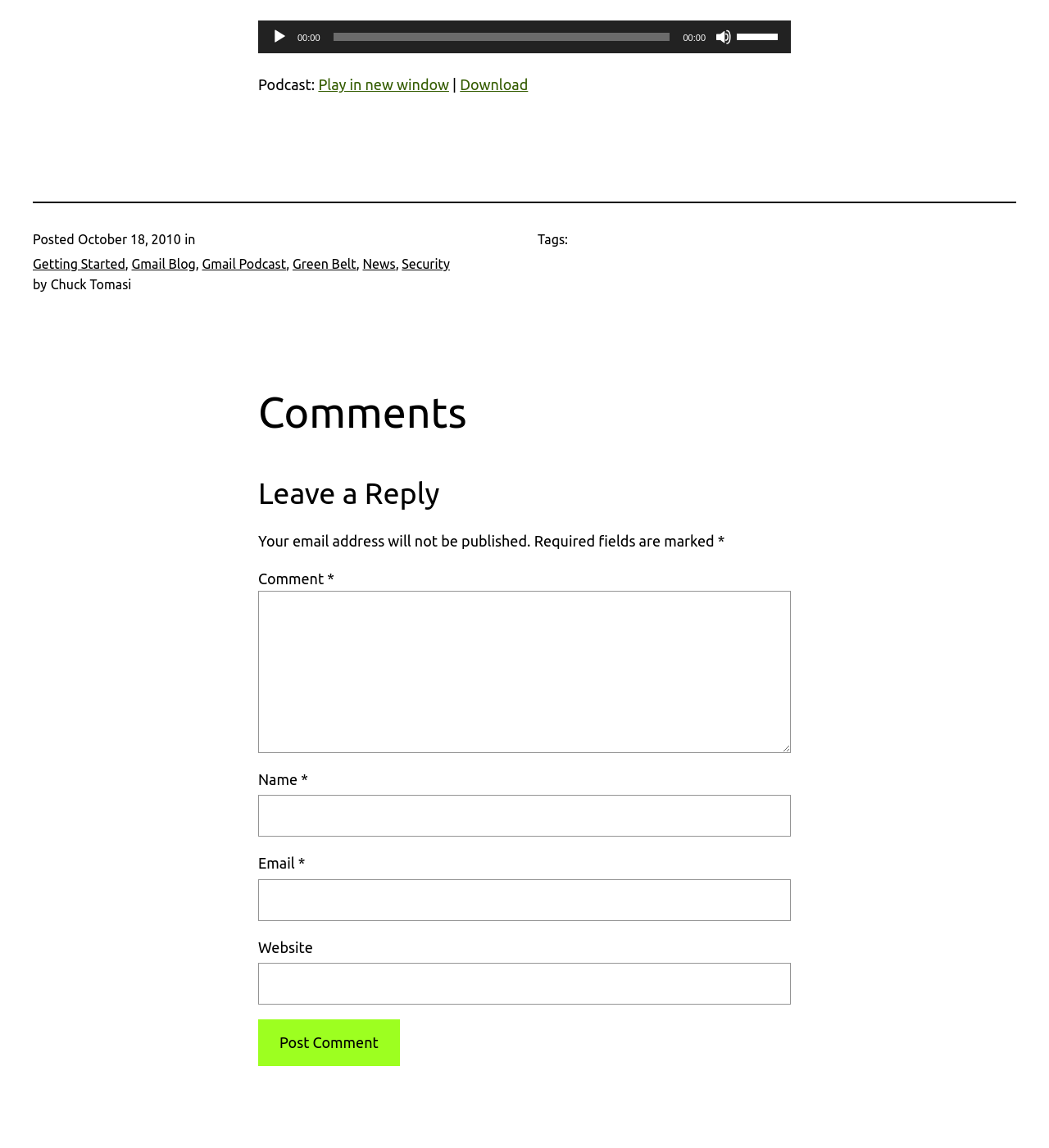Please find the bounding box coordinates of the element that needs to be clicked to perform the following instruction: "Play the audio". The bounding box coordinates should be four float numbers between 0 and 1, represented as [left, top, right, bottom].

[0.259, 0.025, 0.274, 0.039]